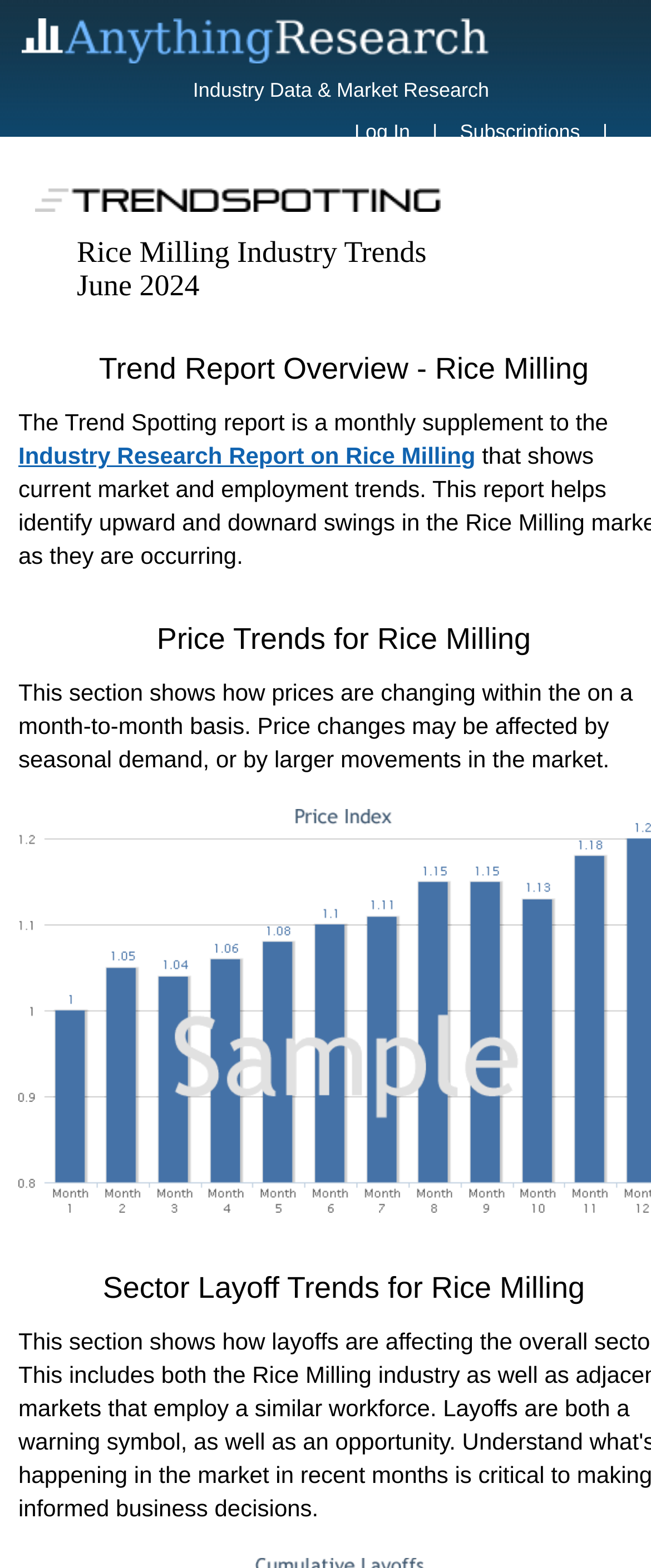Determine the coordinates of the bounding box that should be clicked to complete the instruction: "visit AnythingResearch website". The coordinates should be represented by four float numbers between 0 and 1: [left, top, right, bottom].

[0.033, 0.029, 0.751, 0.044]